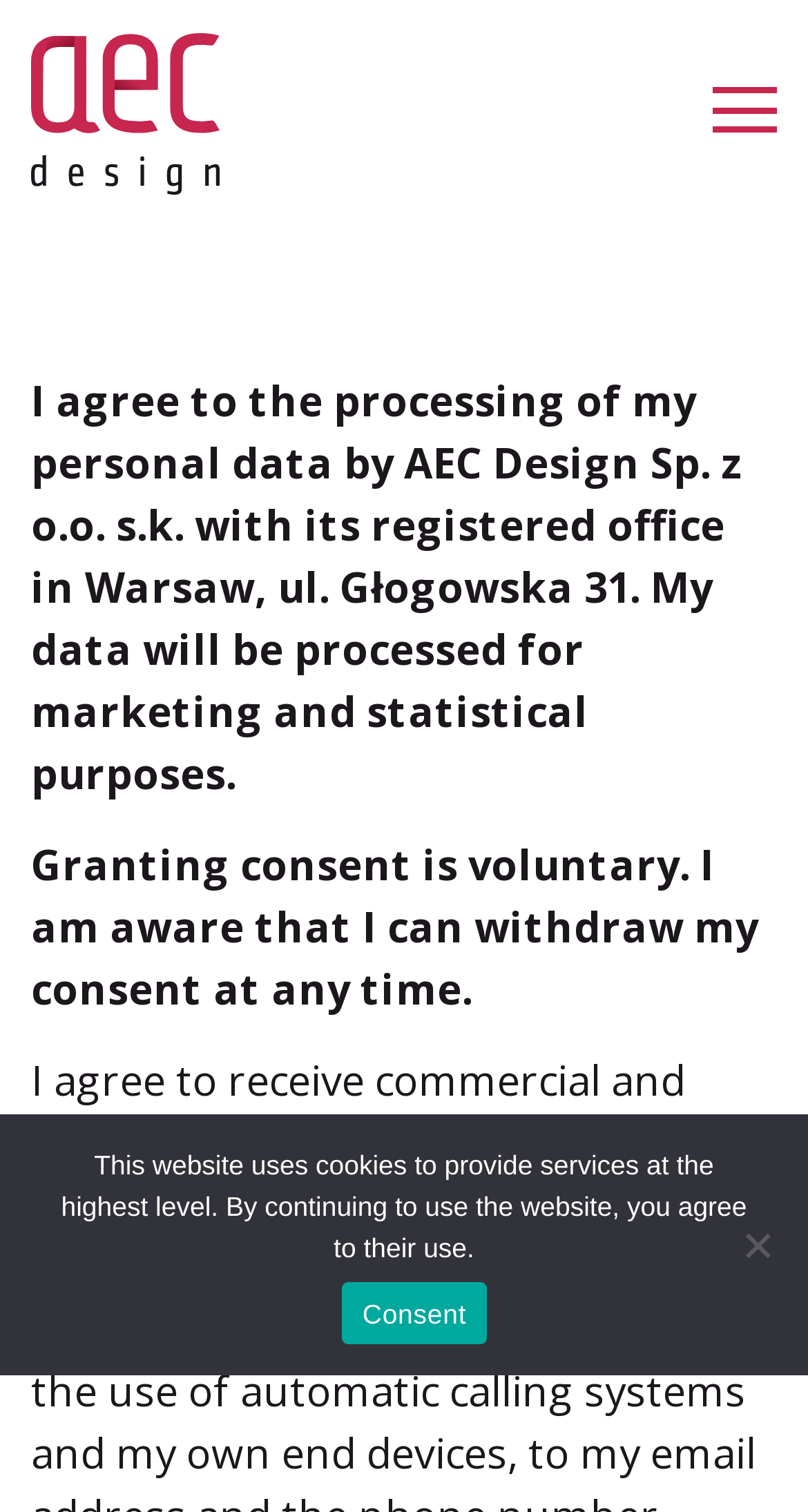What is the purpose of the cookie notice?
Please give a detailed and elaborate explanation in response to the question.

The dialog element 'Cookie Notice' contains a StaticText element that informs users about the use of cookies on the website. The purpose of this notice is to inform users about the use of cookies.